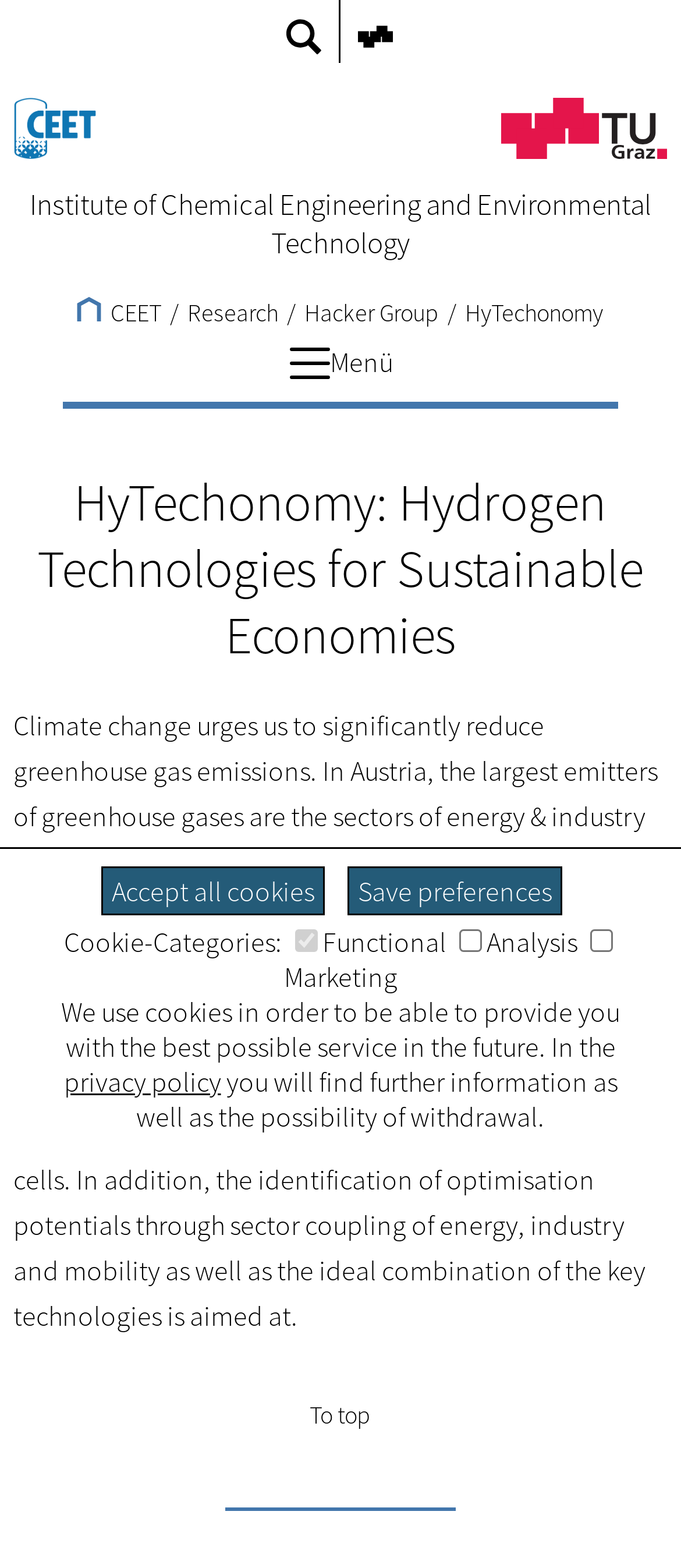What is the purpose of renewable hydrogen? Look at the image and give a one-word or short phrase answer.

Decarbonise industry, energy and mobility